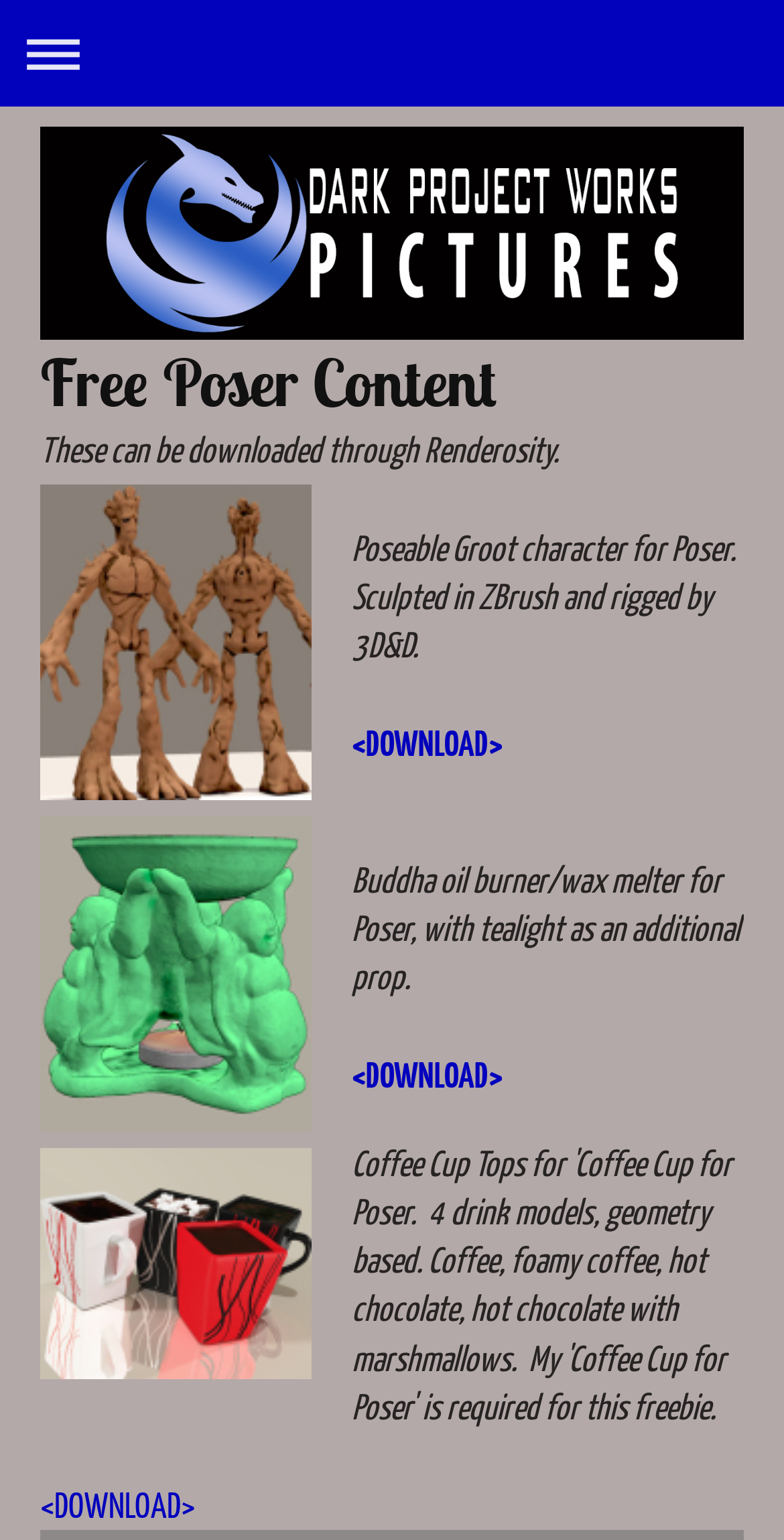Respond to the question below with a single word or phrase: What is the purpose of the Buddha oil burner?

Wax melter